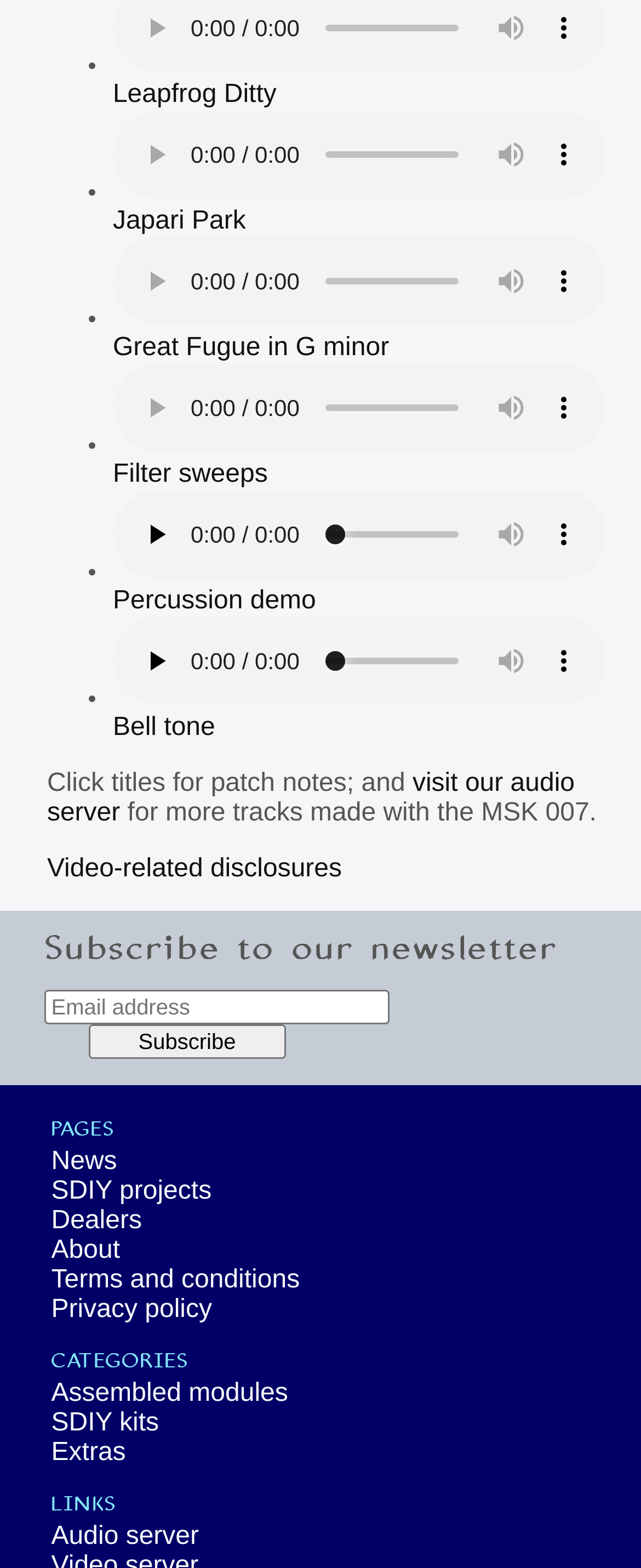Determine the bounding box coordinates of the clickable region to follow the instruction: "Mute the audio".

[0.755, 0.325, 0.838, 0.358]